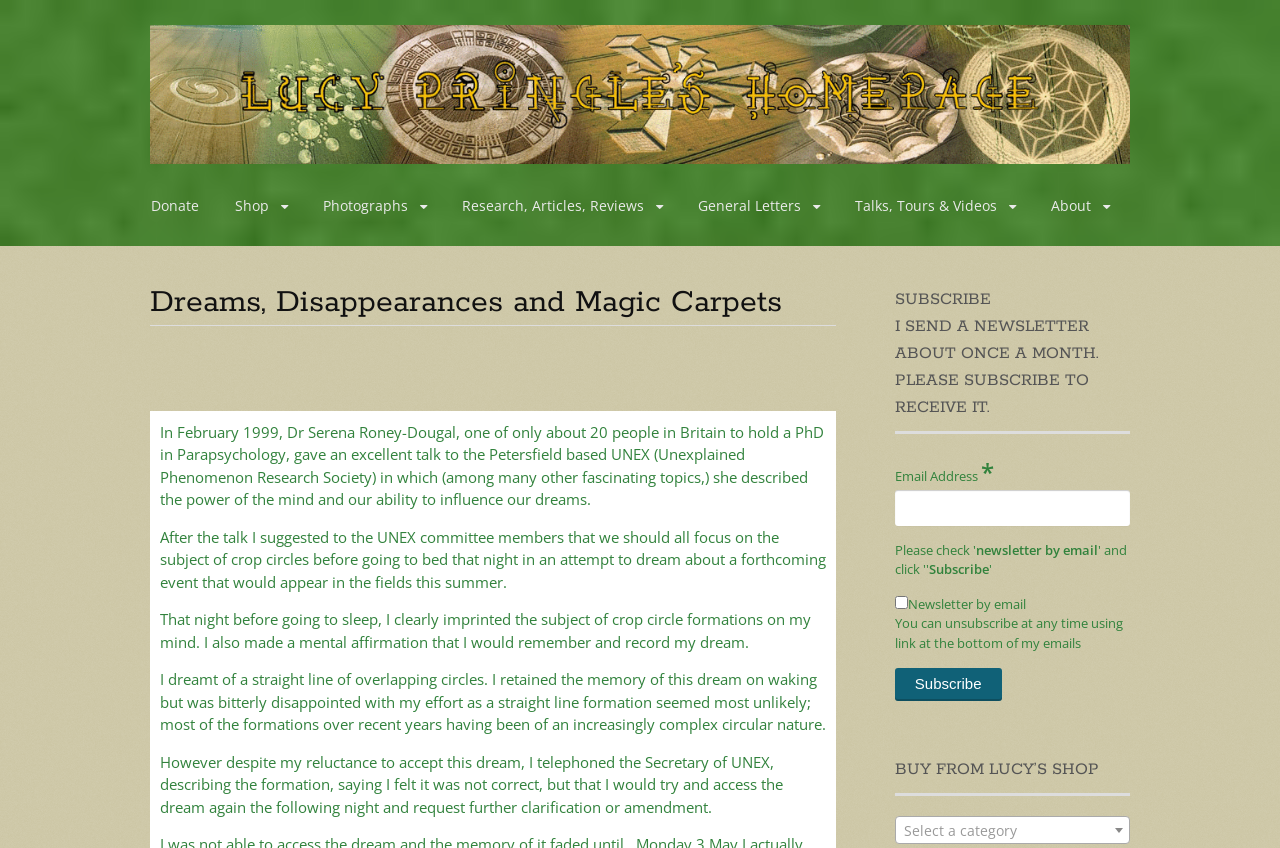Identify the bounding box coordinates of the region that should be clicked to execute the following instruction: "Select a category".

[0.699, 0.963, 0.883, 0.996]